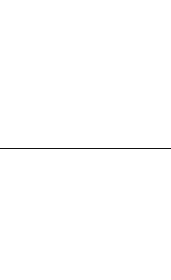Answer succinctly with a single word or phrase:
In what year was the book published?

2016